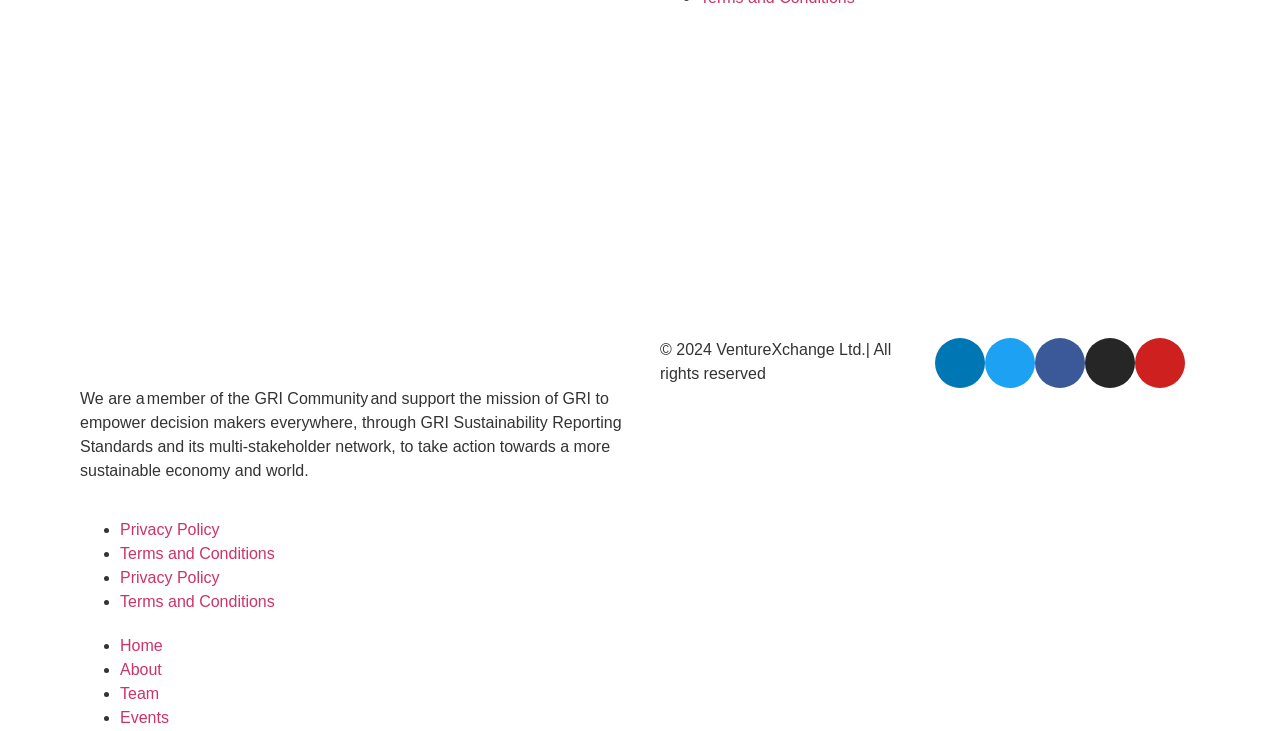Provide the bounding box coordinates of the HTML element described as: "Terms and Conditions". The bounding box coordinates should be four float numbers between 0 and 1, i.e., [left, top, right, bottom].

[0.094, 0.745, 0.215, 0.768]